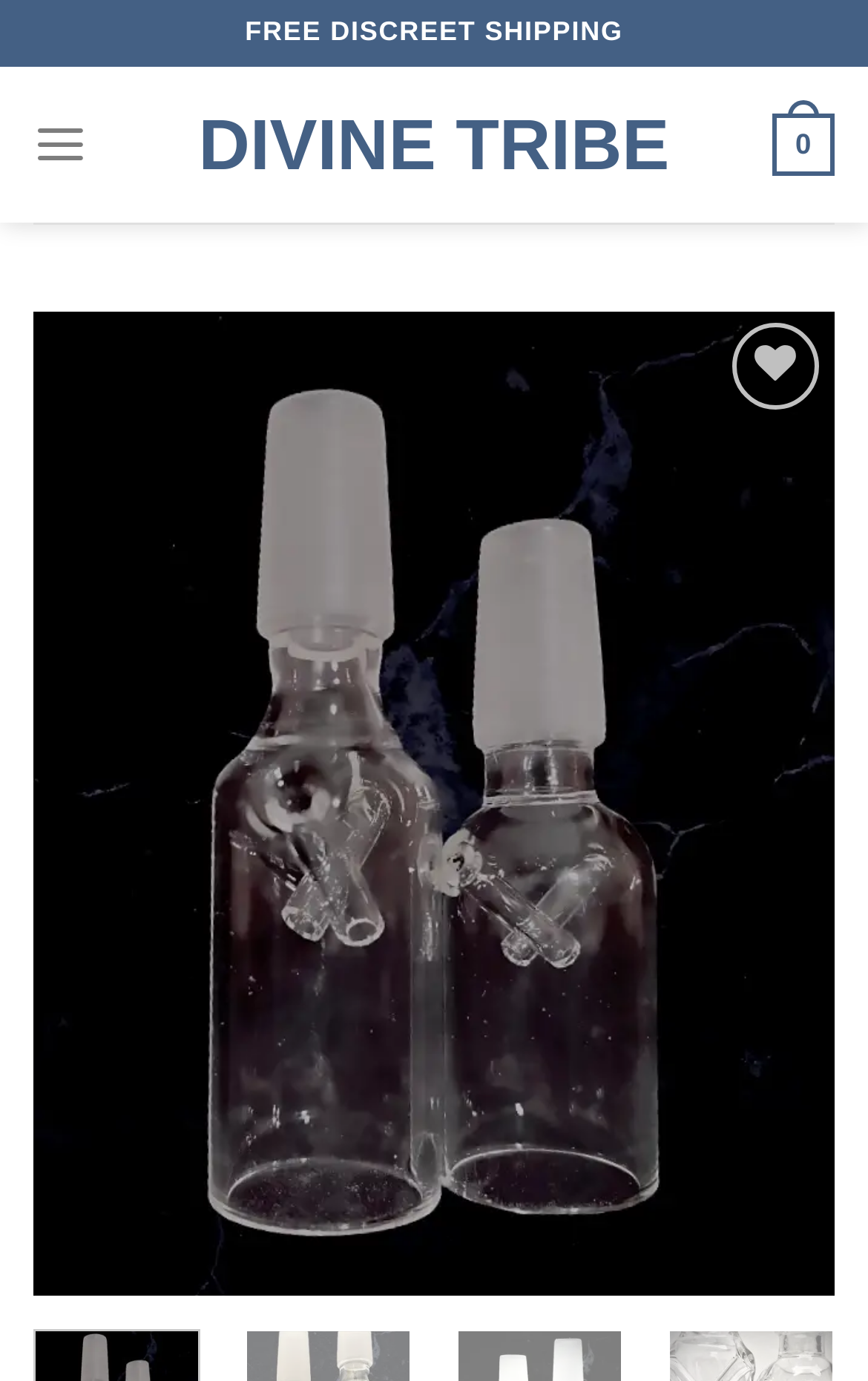How many navigation buttons are present?
Offer a detailed and exhaustive answer to the question.

The 'Previous' and 'Next' buttons are present, which are used for navigation purposes, indicating that there are multiple pages or items to navigate through.